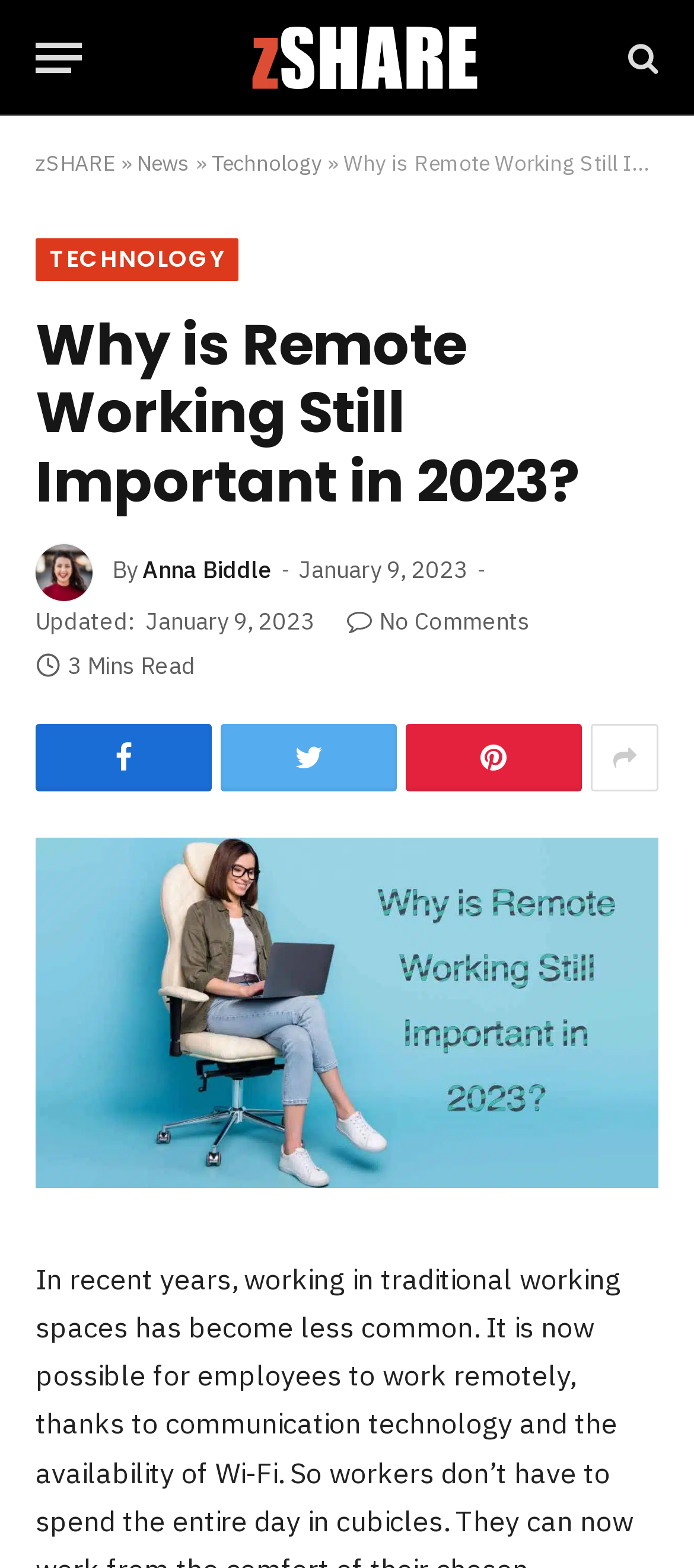Answer the following query with a single word or phrase:
What is the date the article was updated?

January 9, 2023